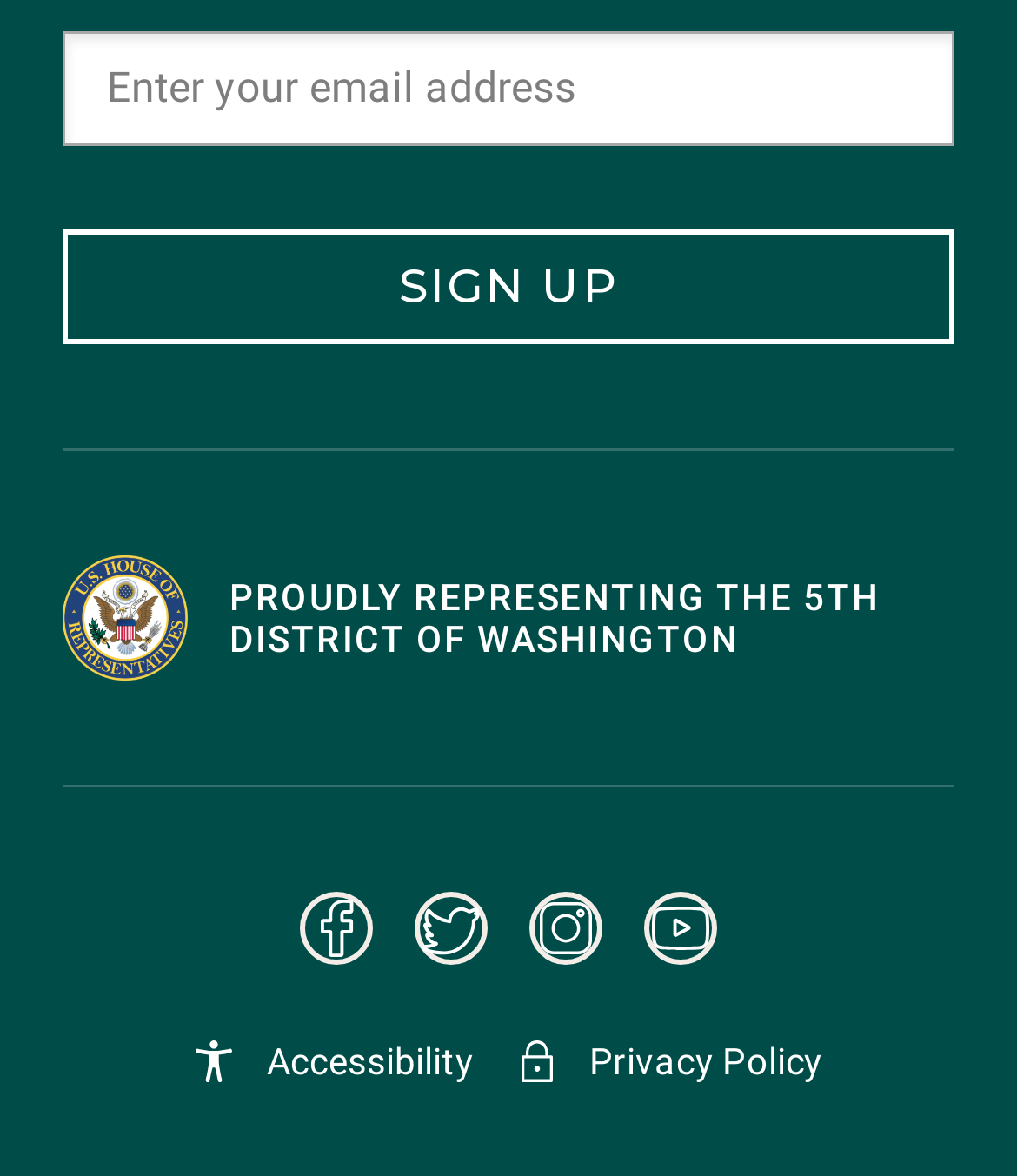Indicate the bounding box coordinates of the element that needs to be clicked to satisfy the following instruction: "Click SIGN UP". The coordinates should be four float numbers between 0 and 1, i.e., [left, top, right, bottom].

[0.062, 0.195, 0.938, 0.293]